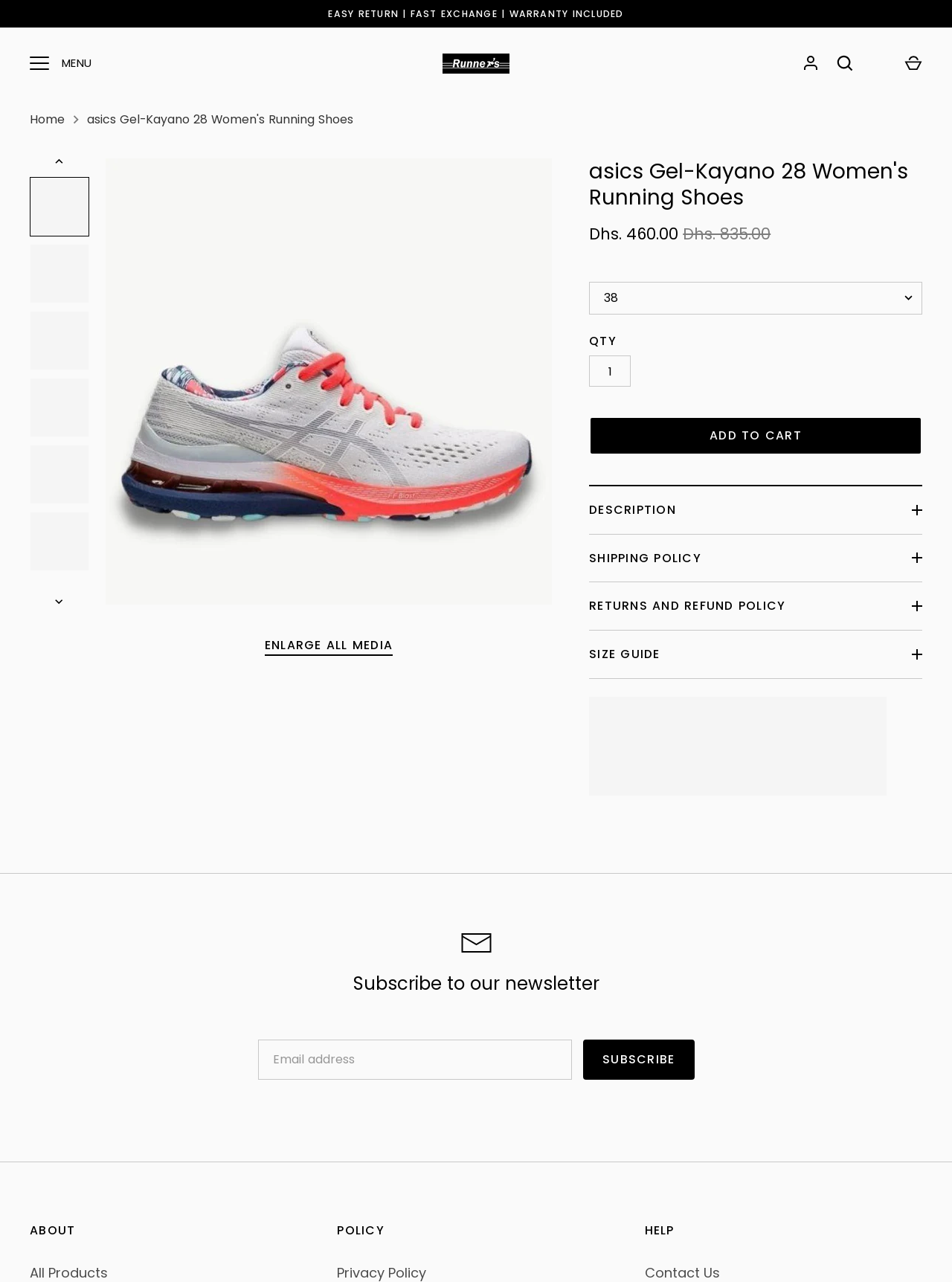Provide the bounding box coordinates of the section that needs to be clicked to accomplish the following instruction: "Search for something."

[0.87, 0.037, 0.905, 0.062]